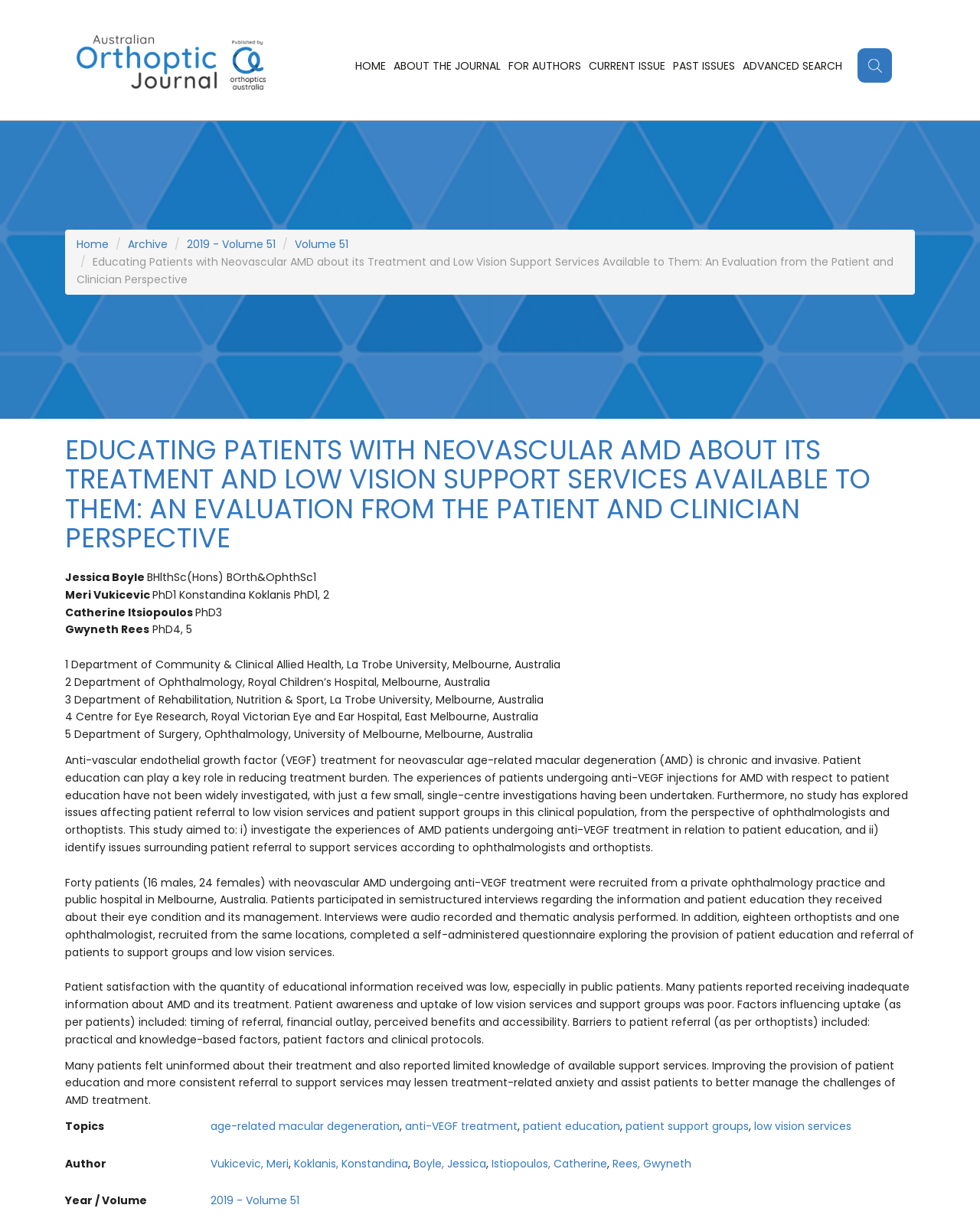Write a detailed summary of the webpage, including text, images, and layout.

This webpage appears to be a research article or journal publication. At the top, there is a header section with a logo and several links, including "HOME", "ABOUT THE JOURNAL", "FOR AUTHORS", "CURRENT ISSUE", "PAST ISSUES", and "ADVANCED SEARCH". Below the header, there is a search bar with a textbox and a button.

The main content of the page is divided into several sections. The first section is a heading that reads "EDUCATING PATIENTS WITH NEOVASCULAR AMD ABOUT ITS TREATMENT AND LOW VISION SUPPORT SERVICES AVAILABLE TO THEM: AN EVALUATION FROM THE PATIENT AND CLINICIAN PERSPECTIVE". Below this heading, there are several lines of text that list the authors of the article, including their names, degrees, and affiliations.

The next section appears to be the abstract or summary of the article. It discusses the importance of patient education for those with neovascular age-related macular degeneration (AMD) and the need for research on this topic. The text explains that the study aimed to investigate the experiences of AMD patients undergoing anti-VEGF treatment and to identify issues surrounding patient referral to support services.

Following the abstract, there are several paragraphs of text that provide more details about the study, including the methods used, the results, and the conclusions drawn. The text is divided into sections with headings, and there are several links to related topics, such as "age-related macular degeneration", "anti-VEGF treatment", and "patient education".

At the bottom of the page, there are several links to related topics, including "Topics", "Author", and "Year / Volume". These links appear to be related to the article and may provide additional information or resources.